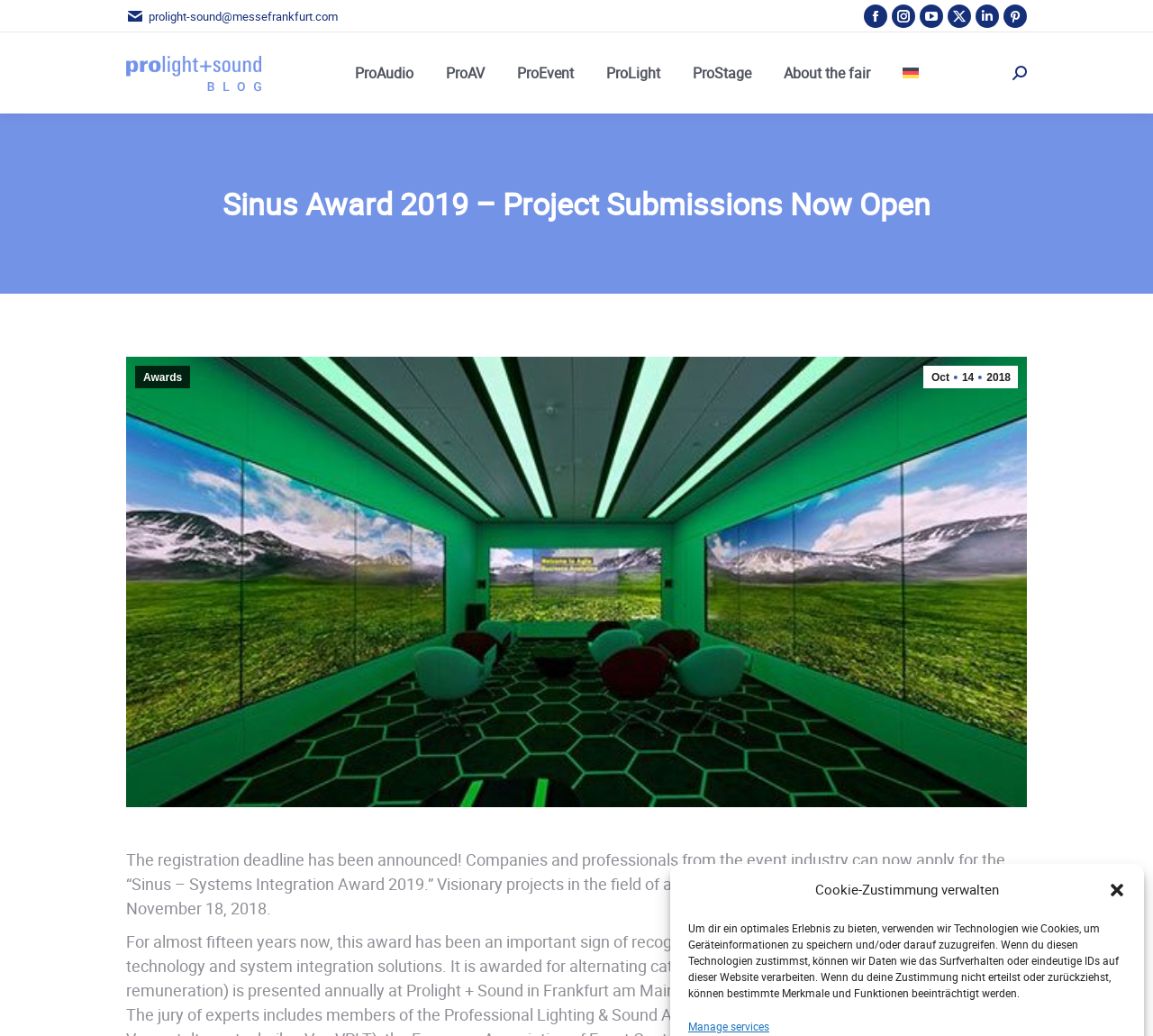Give the bounding box coordinates for this UI element: "ProStage". The coordinates should be four float numbers between 0 and 1, arranged as [left, top, right, bottom].

[0.598, 0.047, 0.655, 0.094]